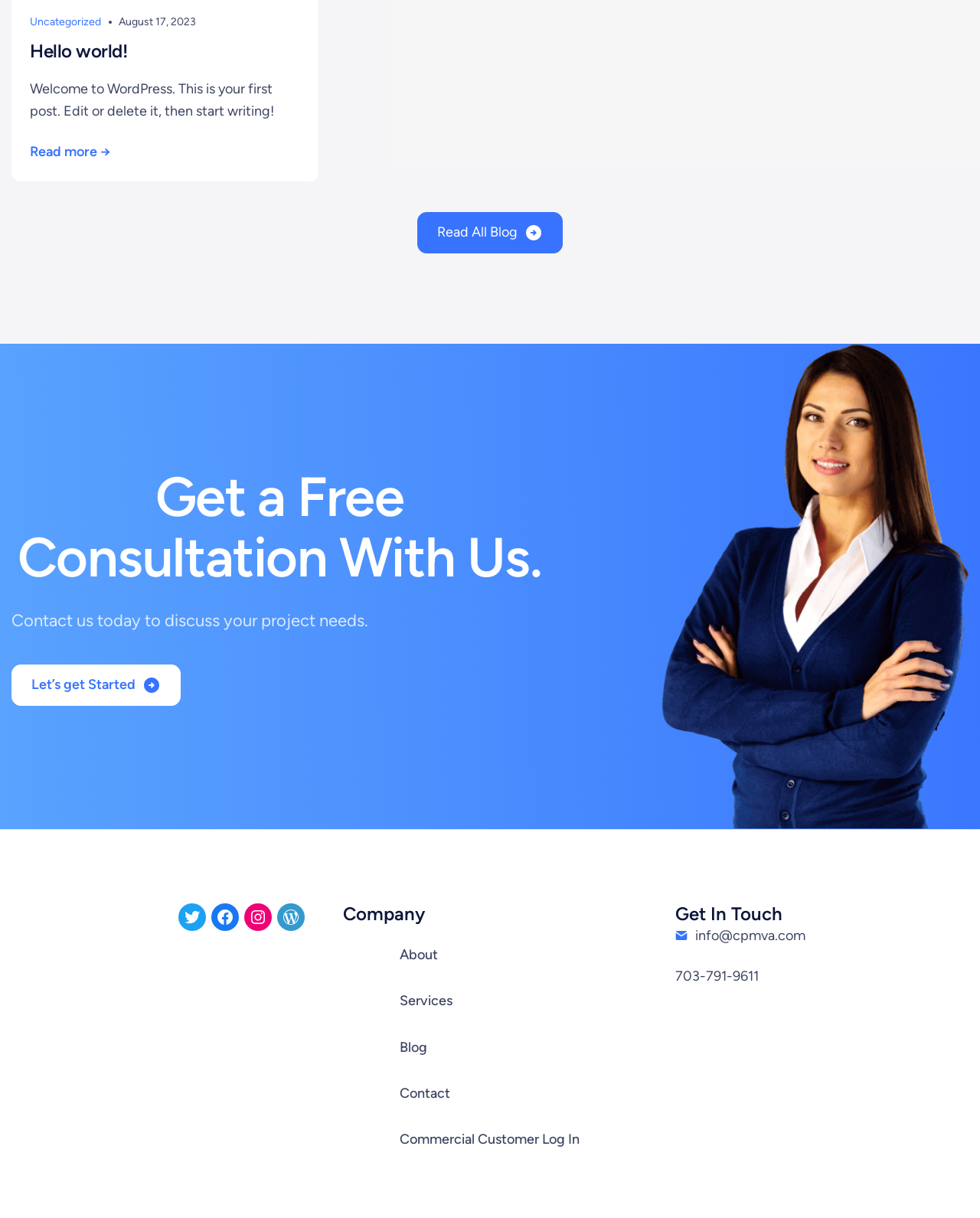Identify the bounding box coordinates for the UI element mentioned here: "Services". Provide the coordinates as four float values between 0 and 1, i.e., [left, top, right, bottom].

[0.408, 0.812, 0.462, 0.832]